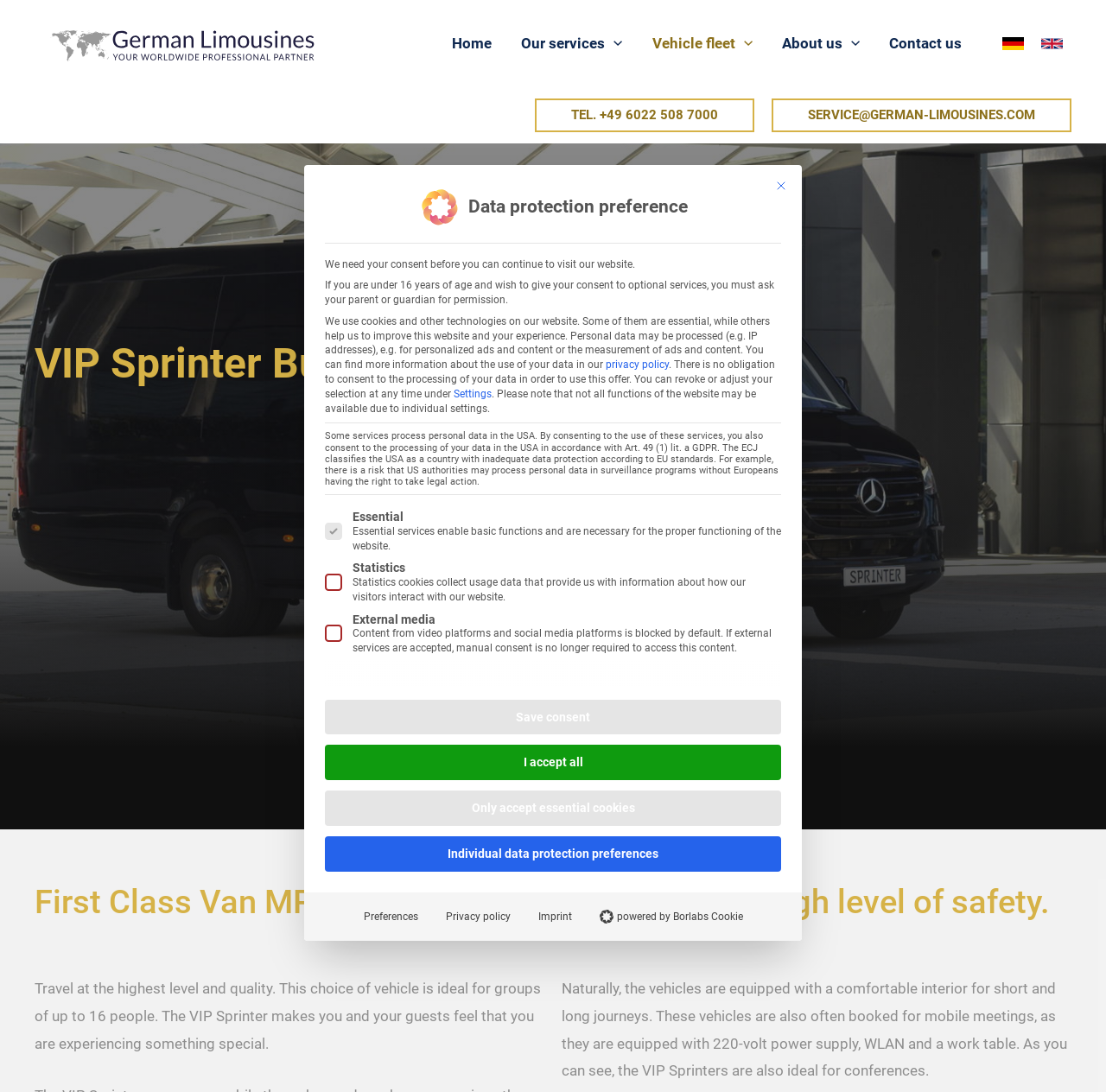Please provide the bounding box coordinates for the element that needs to be clicked to perform the instruction: "Click the 'SERVICE@GERMAN-LIMOUSINES.COM' link". The coordinates must consist of four float numbers between 0 and 1, formatted as [left, top, right, bottom].

[0.698, 0.09, 0.969, 0.121]